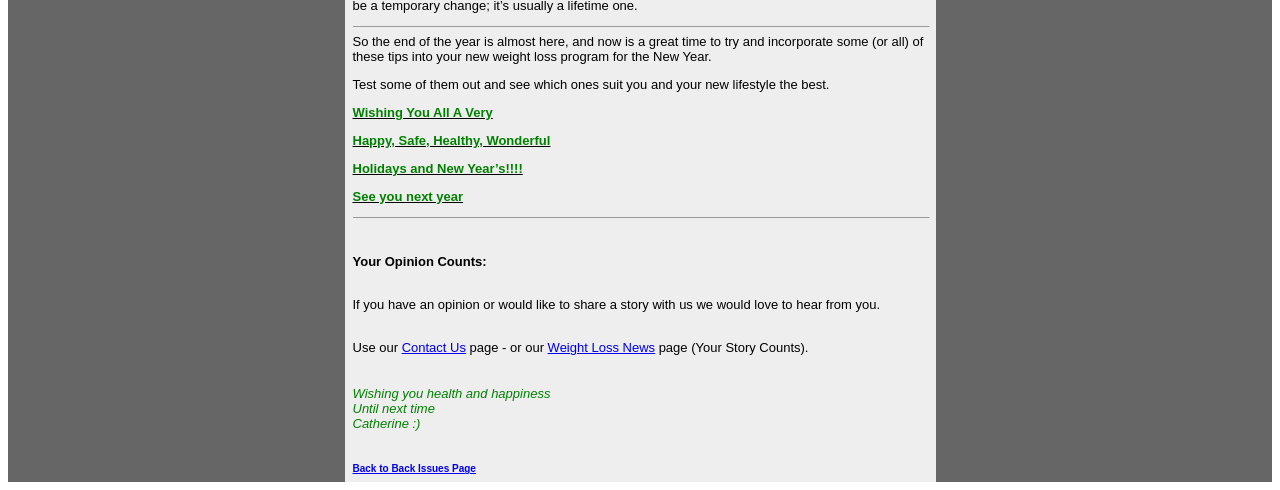What is the purpose of the 'Contact Us' link?
Using the information from the image, provide a comprehensive answer to the question.

The 'Contact Us' link is mentioned in the sentence 'If you have an opinion or would like to share a story with us we would love to hear from you.' This implies that the link is for users to share their opinions or stories with the website.